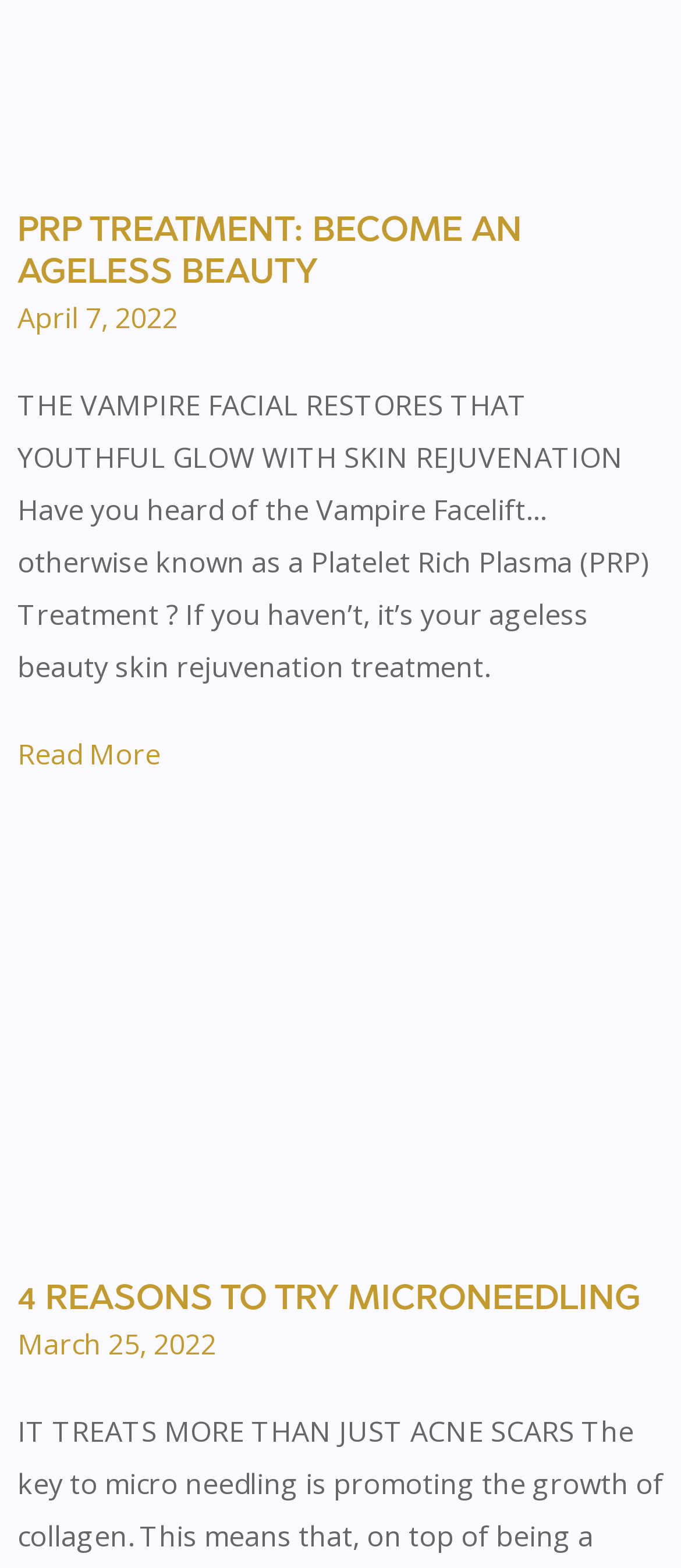Given the element description April 7, 2022, identify the bounding box coordinates for the UI element on the webpage screenshot. The format should be (top-left x, top-left y, bottom-right x, bottom-right y), with values between 0 and 1.

[0.026, 0.191, 0.262, 0.215]